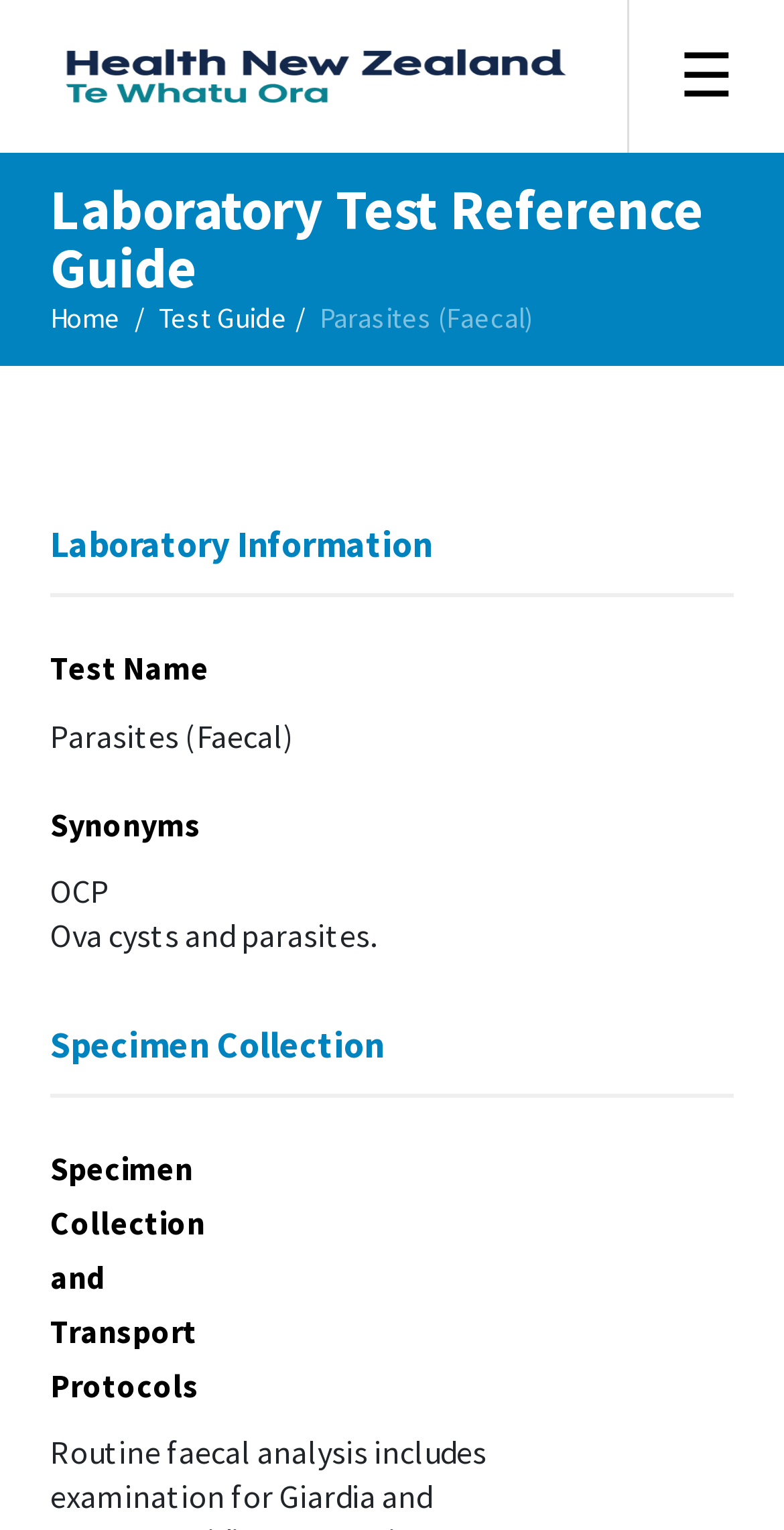Given the description of a UI element: "Bio", identify the bounding box coordinates of the matching element in the webpage screenshot.

None